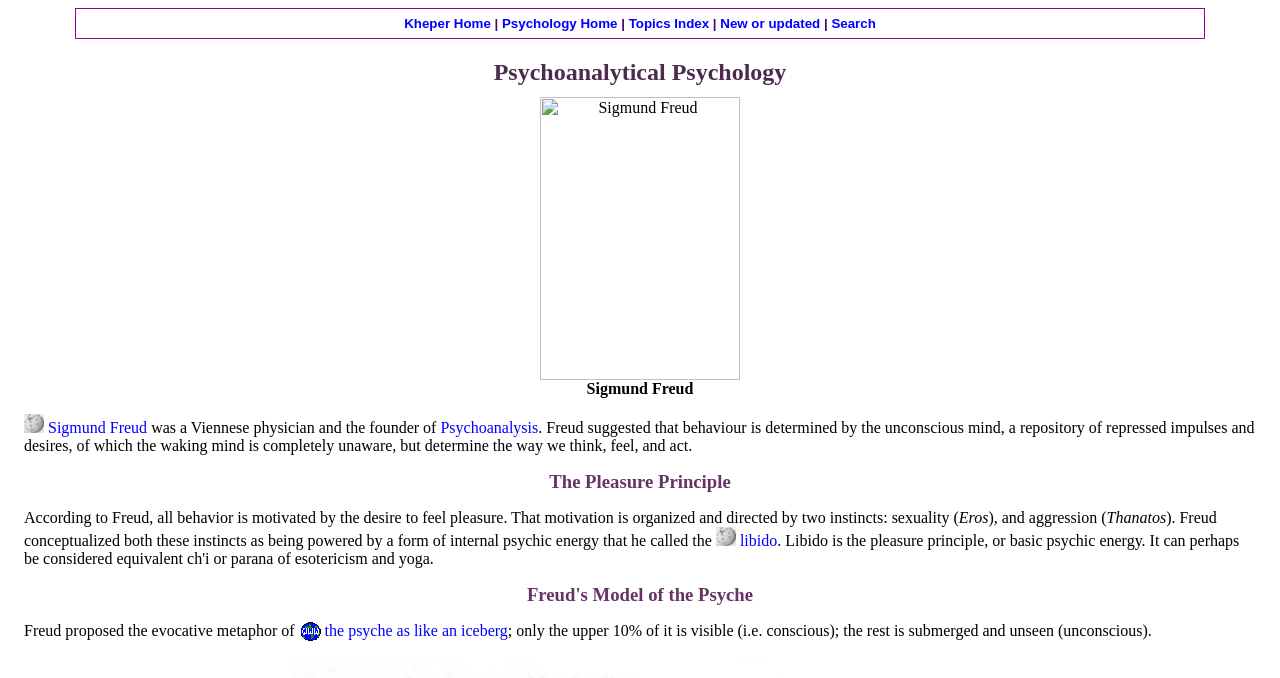Provide the bounding box for the UI element matching this description: "libido".

[0.578, 0.785, 0.607, 0.81]